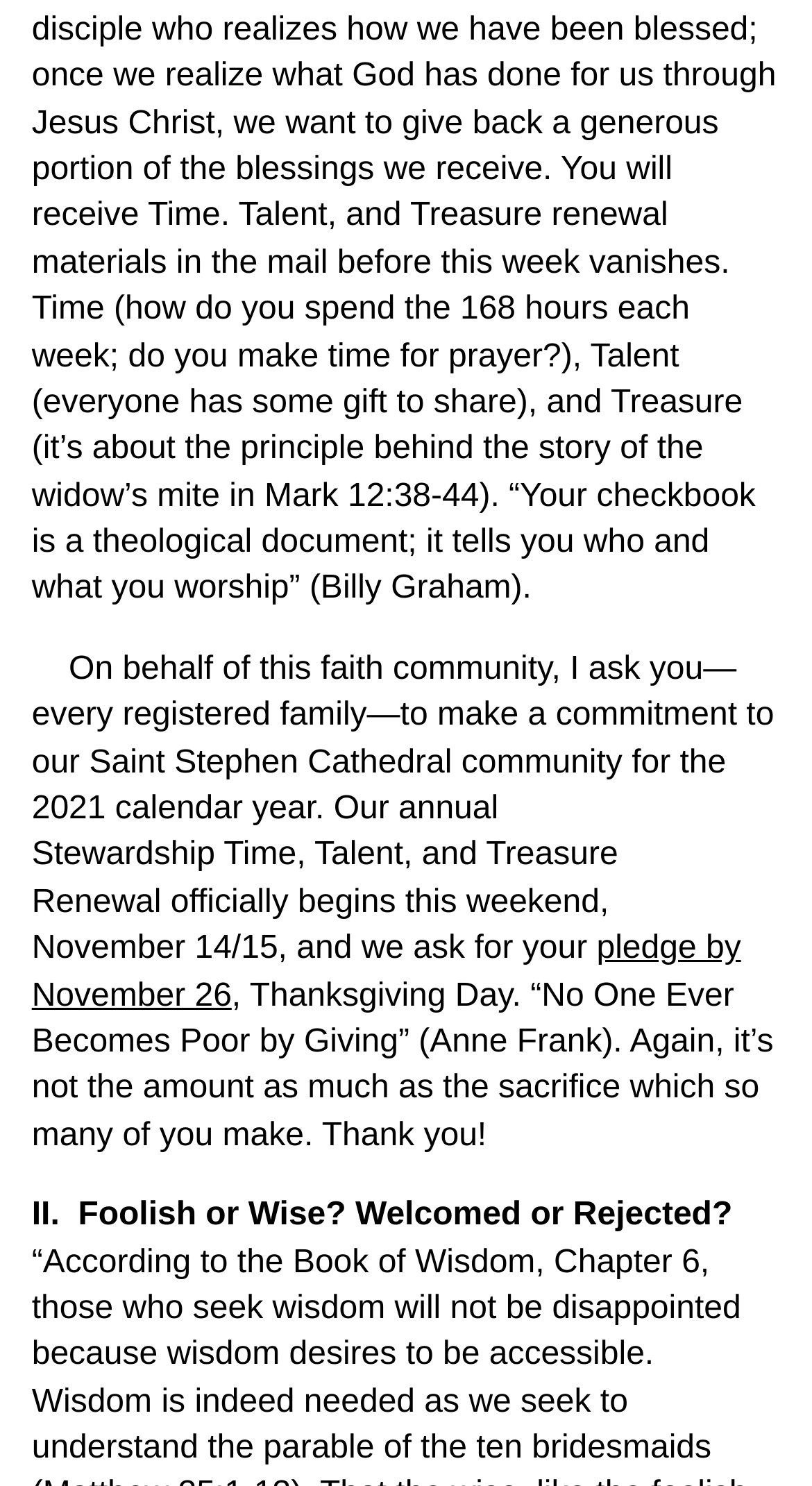Provide the bounding box for the UI element matching this description: "Give Online".

[0.0, 0.196, 0.082, 0.292]